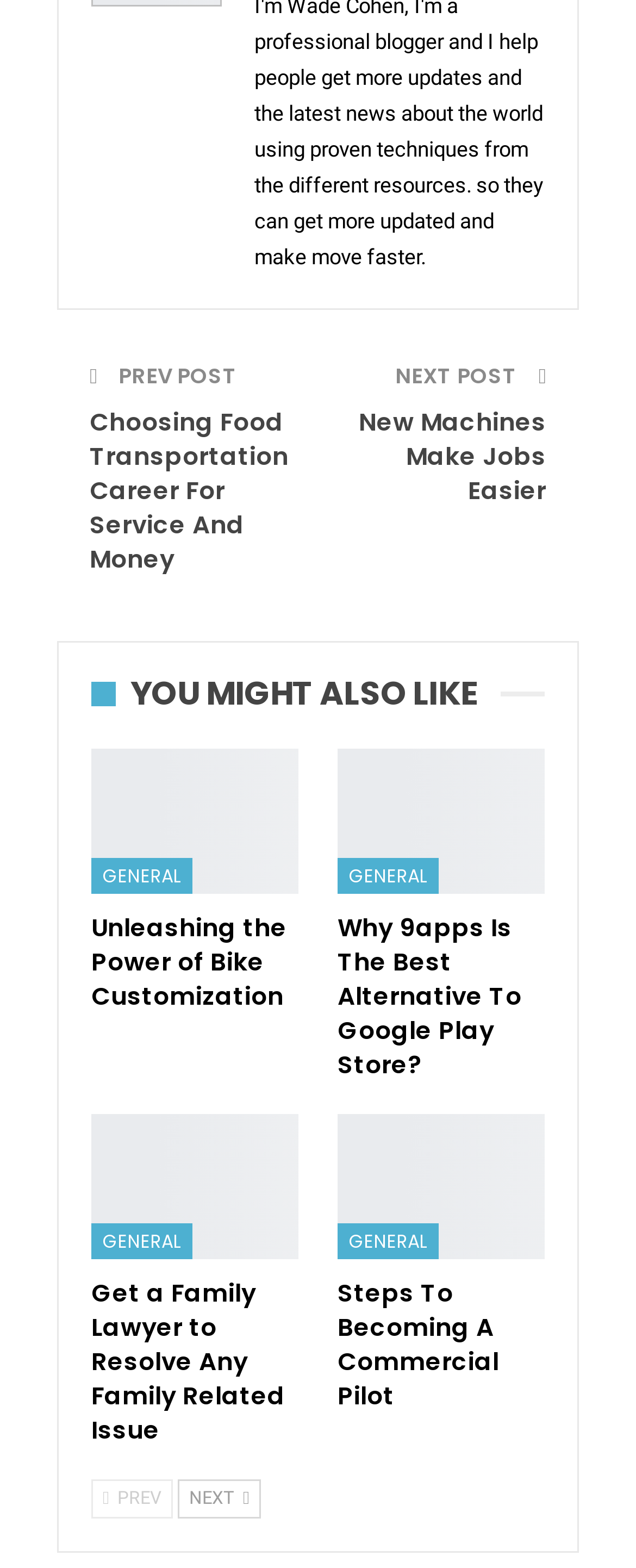Using the description: "More from author", identify the bounding box of the corresponding UI element in the screenshot.

[0.788, 0.431, 0.939, 0.5]